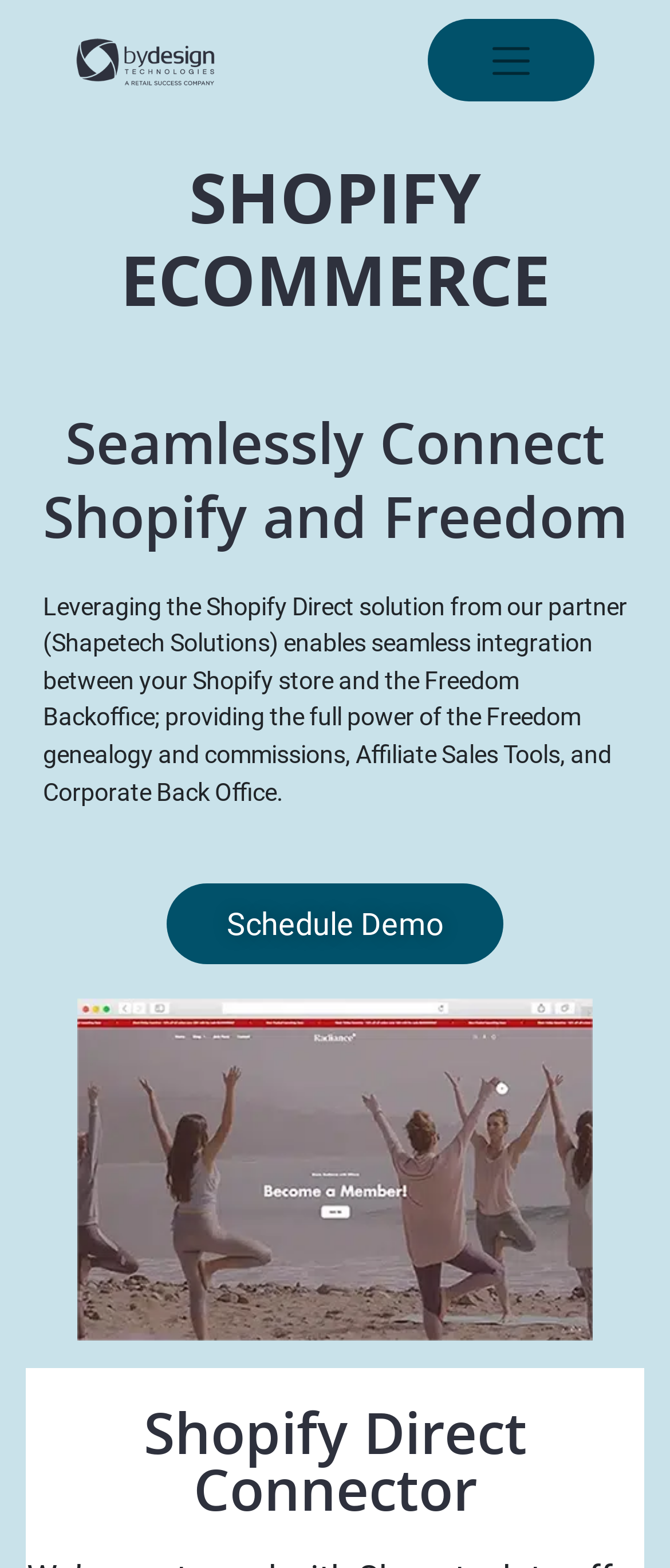What is the topic of the webpage?
Could you answer the question in a detailed manner, providing as much information as possible?

The topic of the webpage can be inferred from the headings and descriptions on the webpage, which mention Shopify ecommerce, MLM, and direct selling software integration.